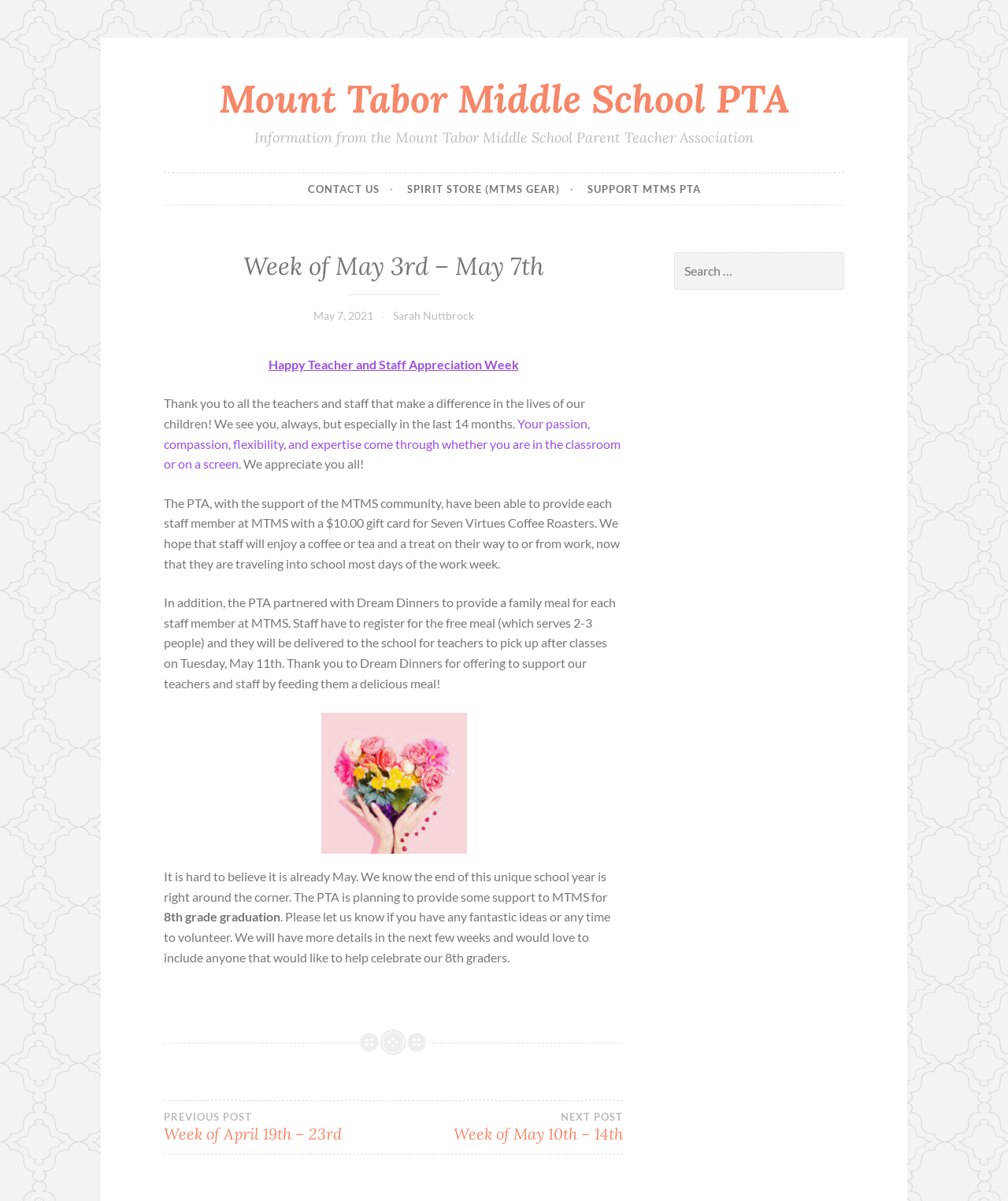Determine the bounding box coordinates for the element that should be clicked to follow this instruction: "View the 'Week of May 10th – 14th' post". The coordinates should be given as four float numbers between 0 and 1, in the format [left, top, right, bottom].

[0.39, 0.925, 0.618, 0.952]